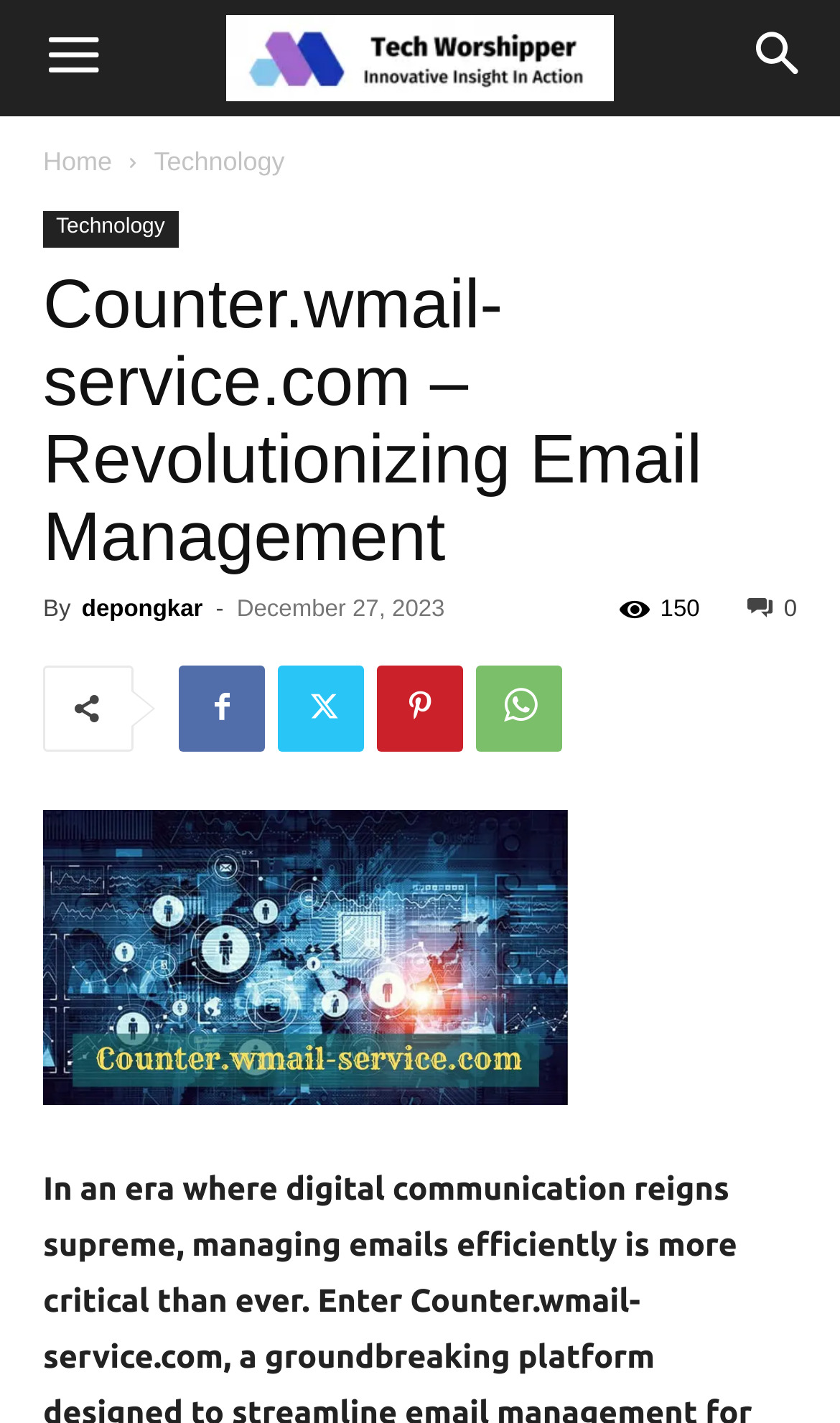What is the date mentioned on the webpage?
Provide a short answer using one word or a brief phrase based on the image.

December 27, 2023